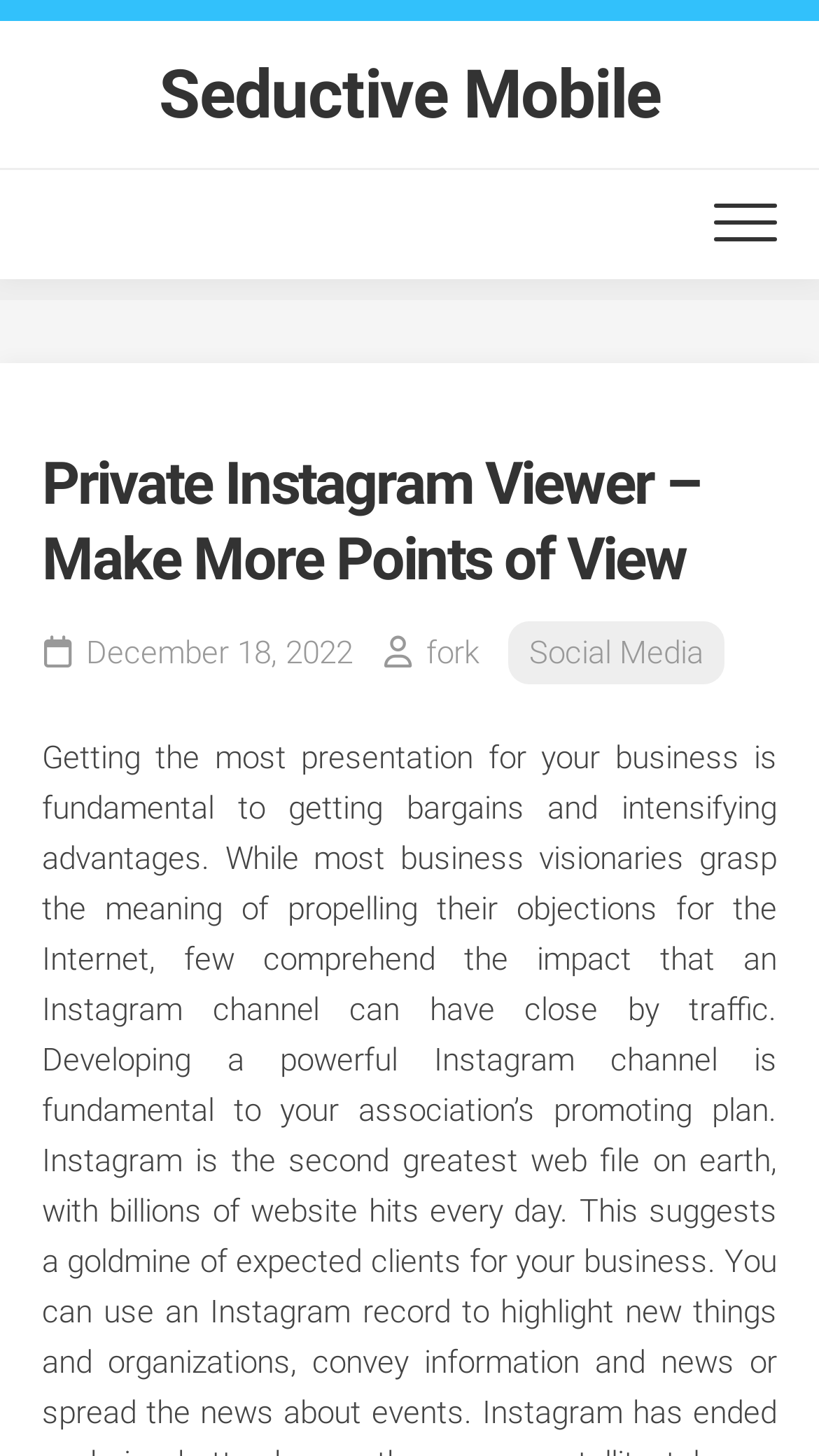What is the name of the website?
Use the image to answer the question with a single word or phrase.

Seductive Mobile